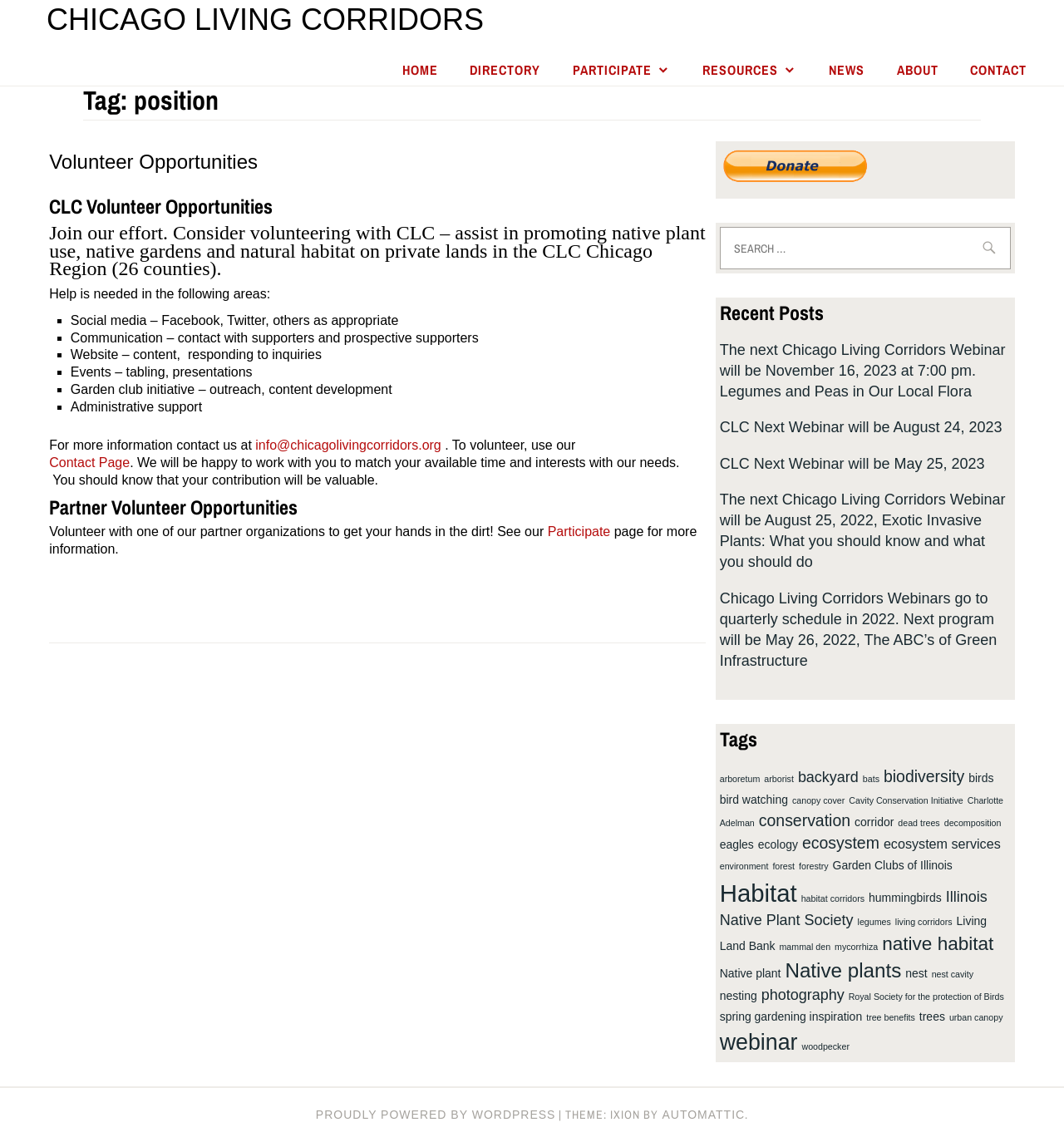What is the main topic of this webpage?
Carefully analyze the image and provide a detailed answer to the question.

Based on the webpage content, the main topic is about volunteer opportunities, specifically with Chicago Living Corridors, as indicated by the heading 'Volunteer Opportunities' and the subsequent text describing the available volunteer positions.